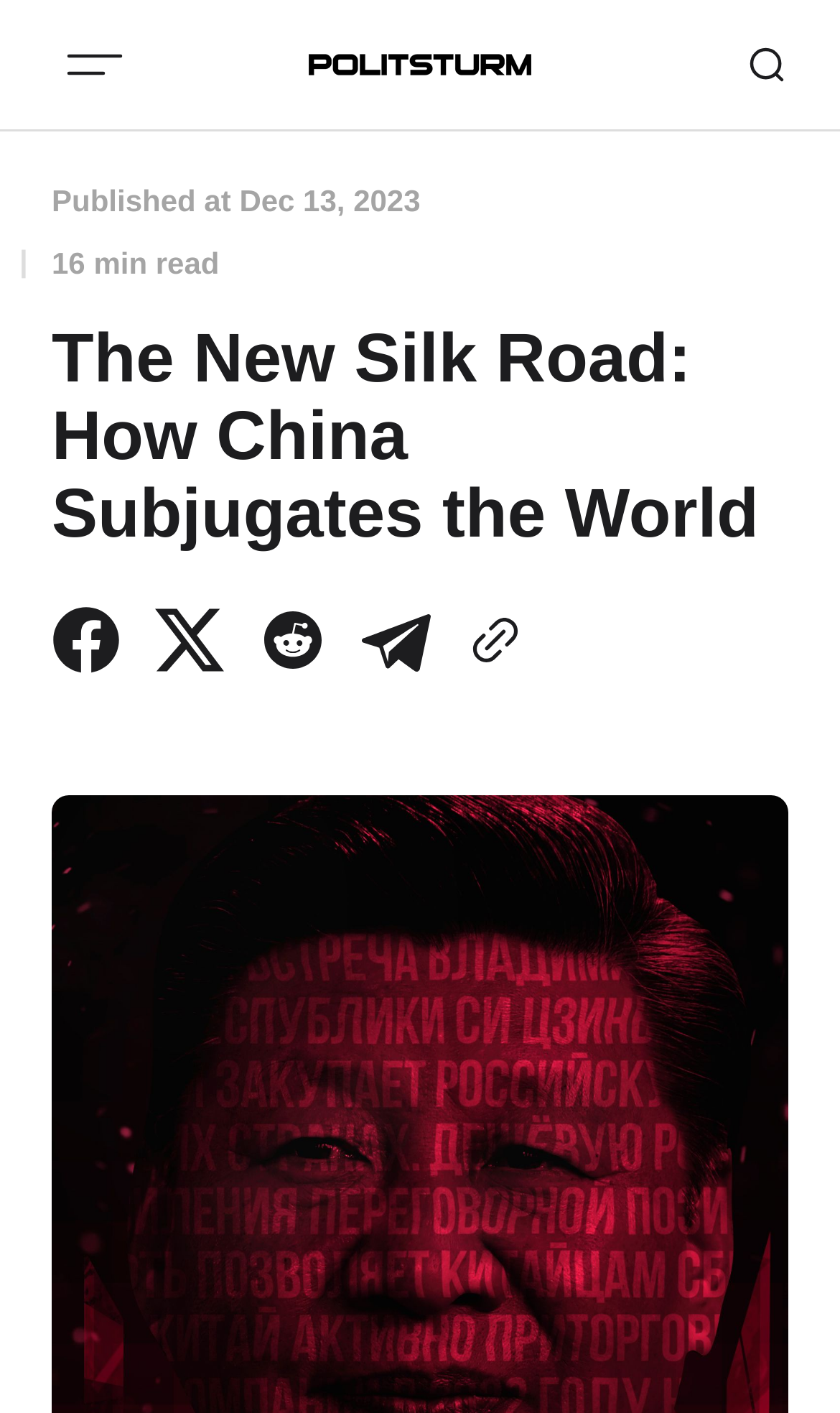Locate the primary heading on the webpage and return its text.

The New Silk Road: How China Subjugates the World